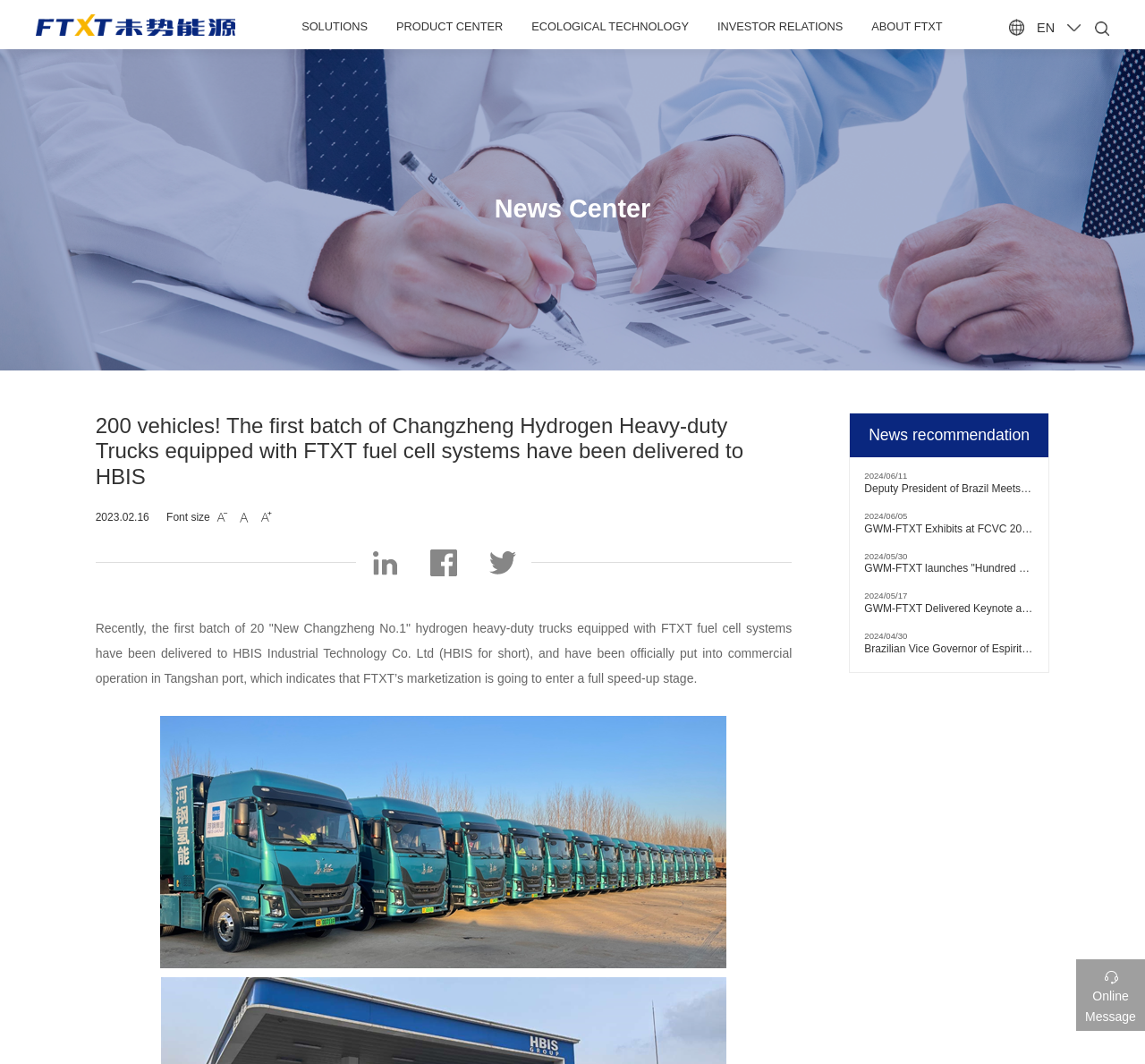What is the name of the fuel cell system used in the trucks?
Can you provide a detailed and comprehensive answer to the question?

The answer can be found in the StaticText element with the text '200 vehicles! The first batch of Changzheng Hydrogen Heavy-duty Trucks equipped with FTXT fuel cell systems have been delivered to HBIS'. This text indicates that the name of the fuel cell system used in the trucks is FTXT.